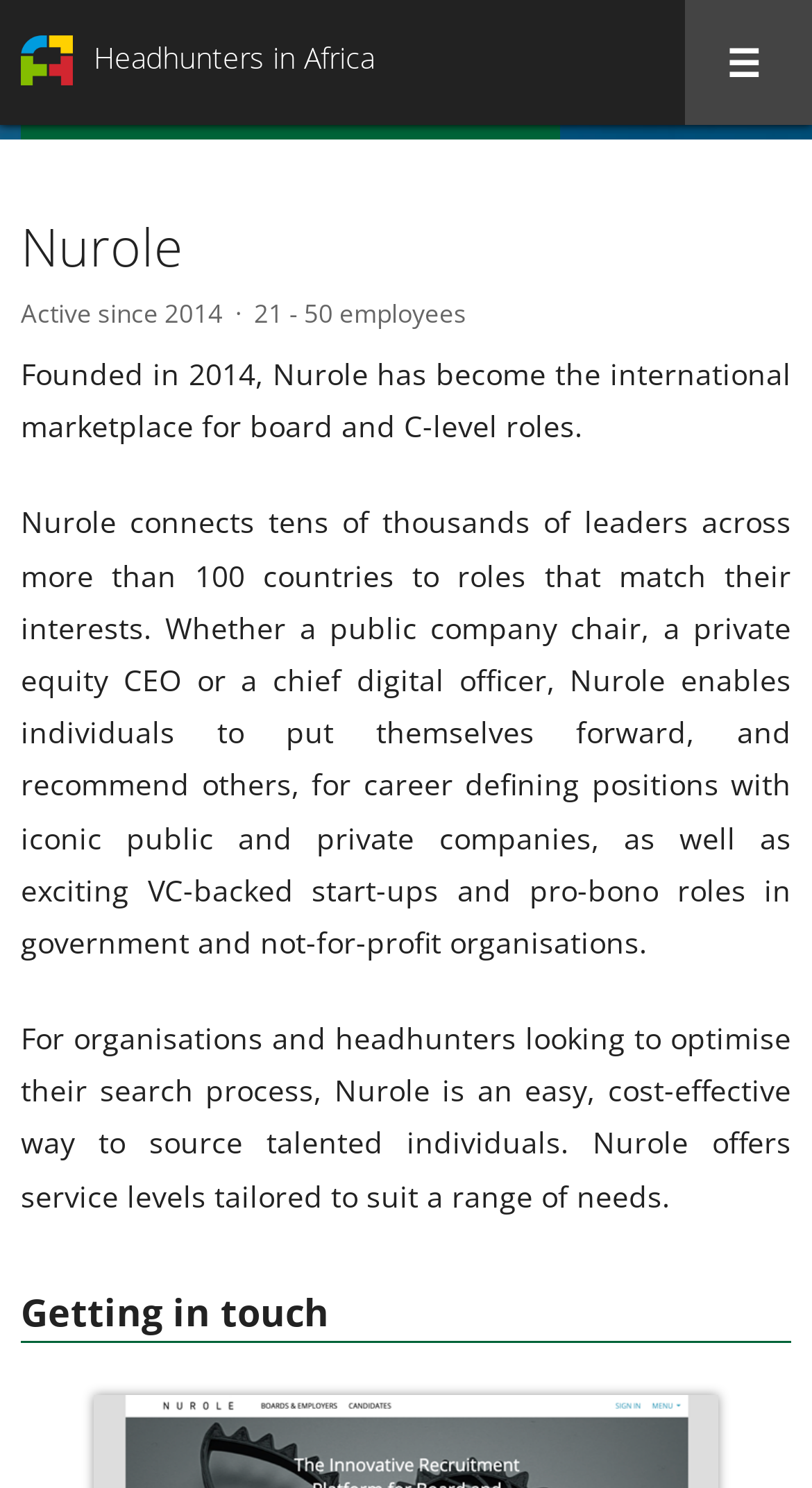Please answer the following question using a single word or phrase: 
How many employees does Nurole have?

21 - 50 employees